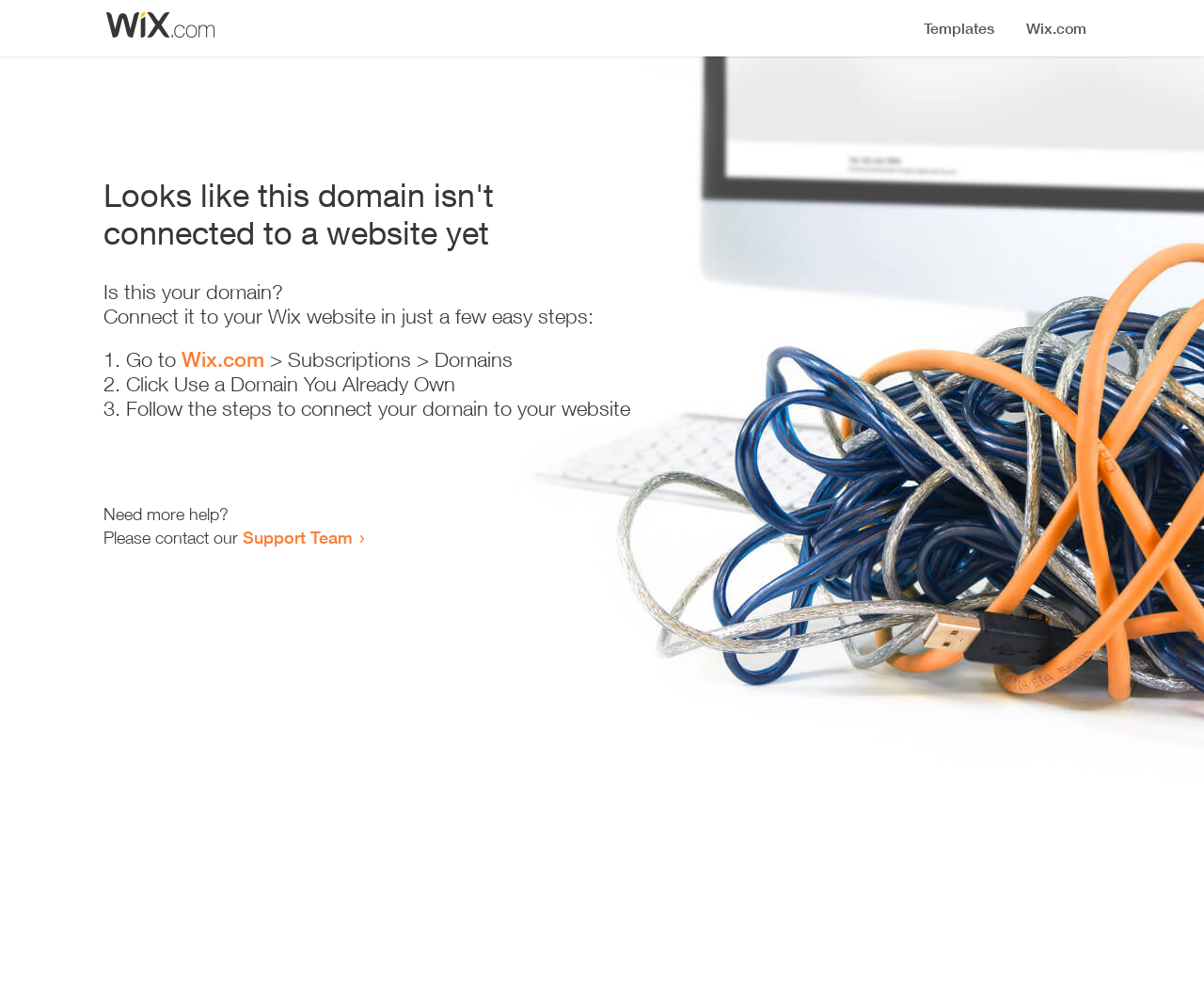Identify the coordinates of the bounding box for the element described below: "Wix.com". Return the coordinates as four float numbers between 0 and 1: [left, top, right, bottom].

[0.151, 0.353, 0.22, 0.378]